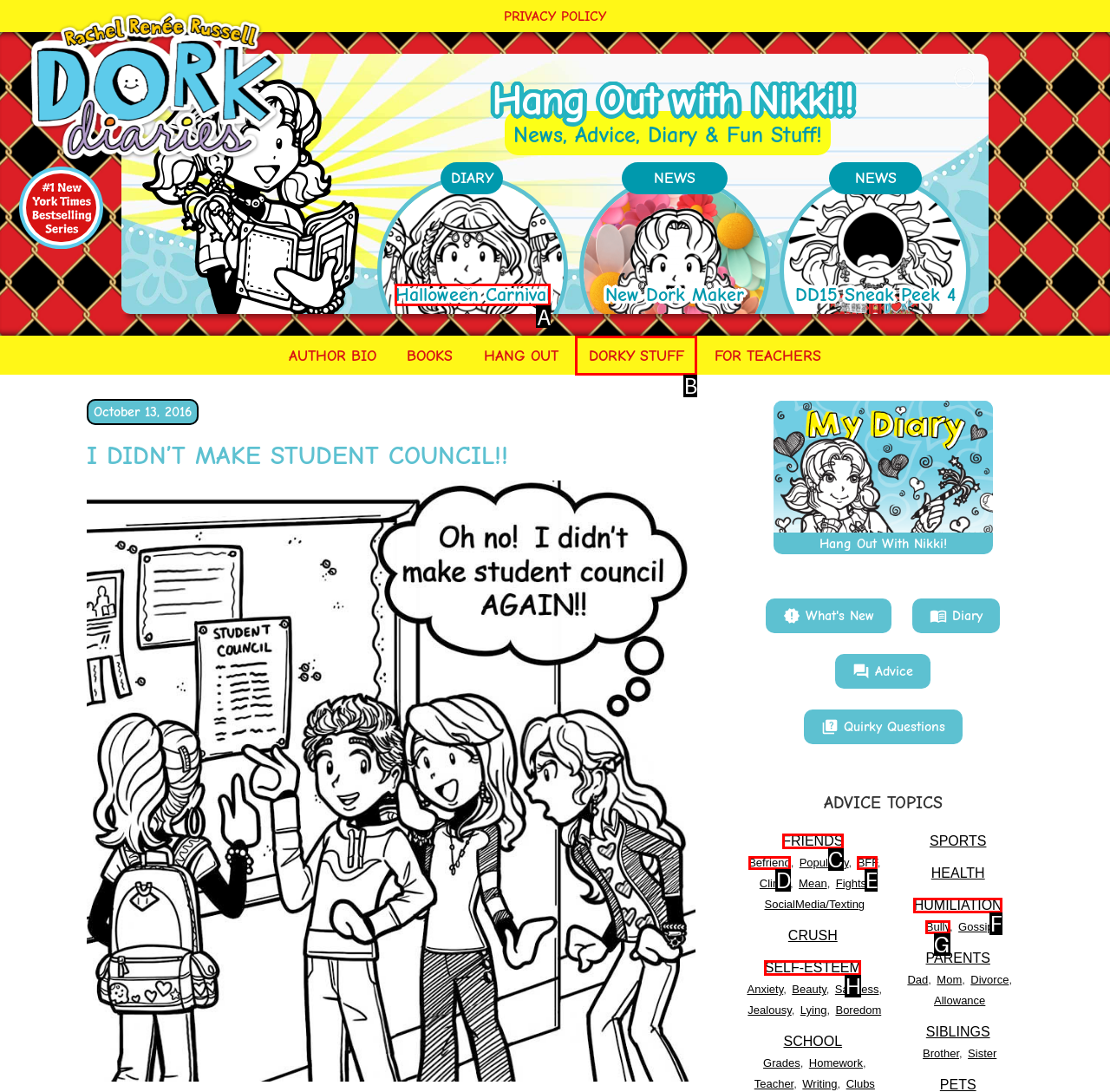Specify the letter of the UI element that should be clicked to achieve the following: View the 'Halloween Carnival' image
Provide the corresponding letter from the choices given.

A